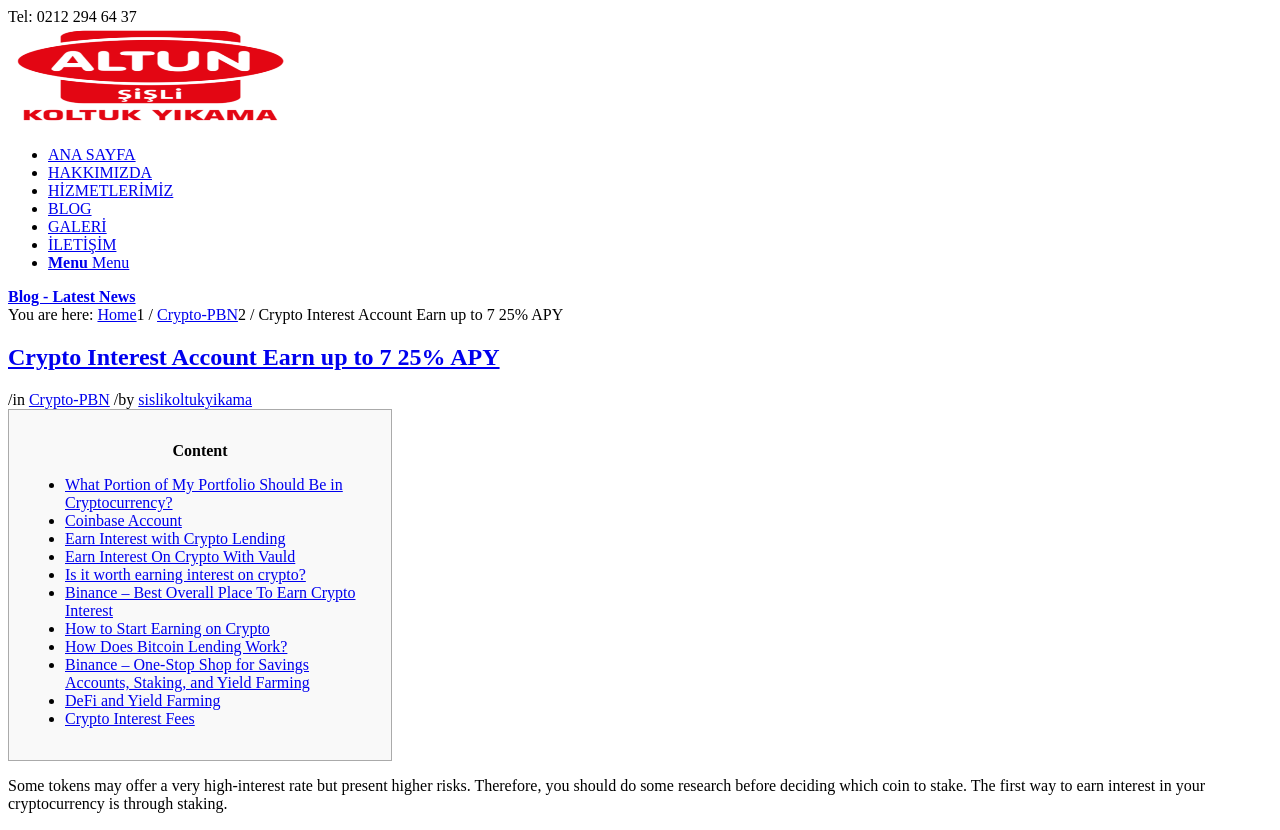Determine the bounding box coordinates of the region to click in order to accomplish the following instruction: "Go to 'Crypto-PBN'". Provide the coordinates as four float numbers between 0 and 1, specifically [left, top, right, bottom].

[0.123, 0.369, 0.186, 0.389]